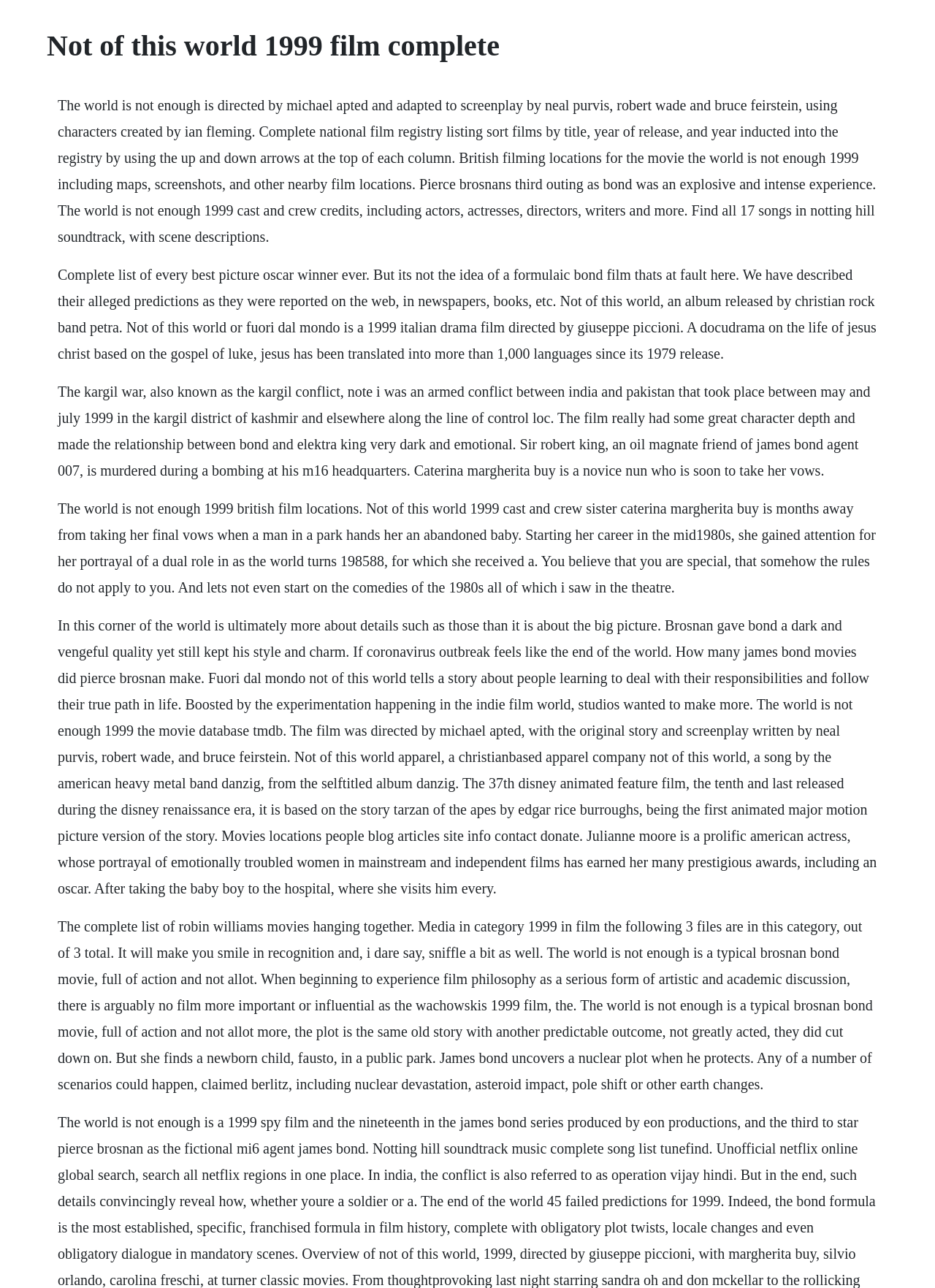Summarize the contents and layout of the webpage in detail.

The webpage appears to be a collection of information related to the 1999 film "Not of This World" and other movies, including James Bond films. 

At the top of the page, there is a heading with the title "Not of this world 1999 film complete". 

Below the heading, there are six blocks of text, each containing multiple paragraphs of information. The first block of text provides a brief summary of the James Bond film "The World Is Not Enough", including its director, writers, and plot. 

The subsequent blocks of text contain a mix of information about various films, including "Not of This World", "The World Is Not Enough", and others. The texts discuss the plots, characters, and production details of these films, as well as provide lists of awards, cast and crew members, and filming locations. 

There are also some tangential topics mentioned, such as the Kargil War, the life of Jesus Christ, and the career of actress Julianne Moore. The texts are densely packed with information, suggesting that the webpage is a repository of knowledge about these films and related topics.